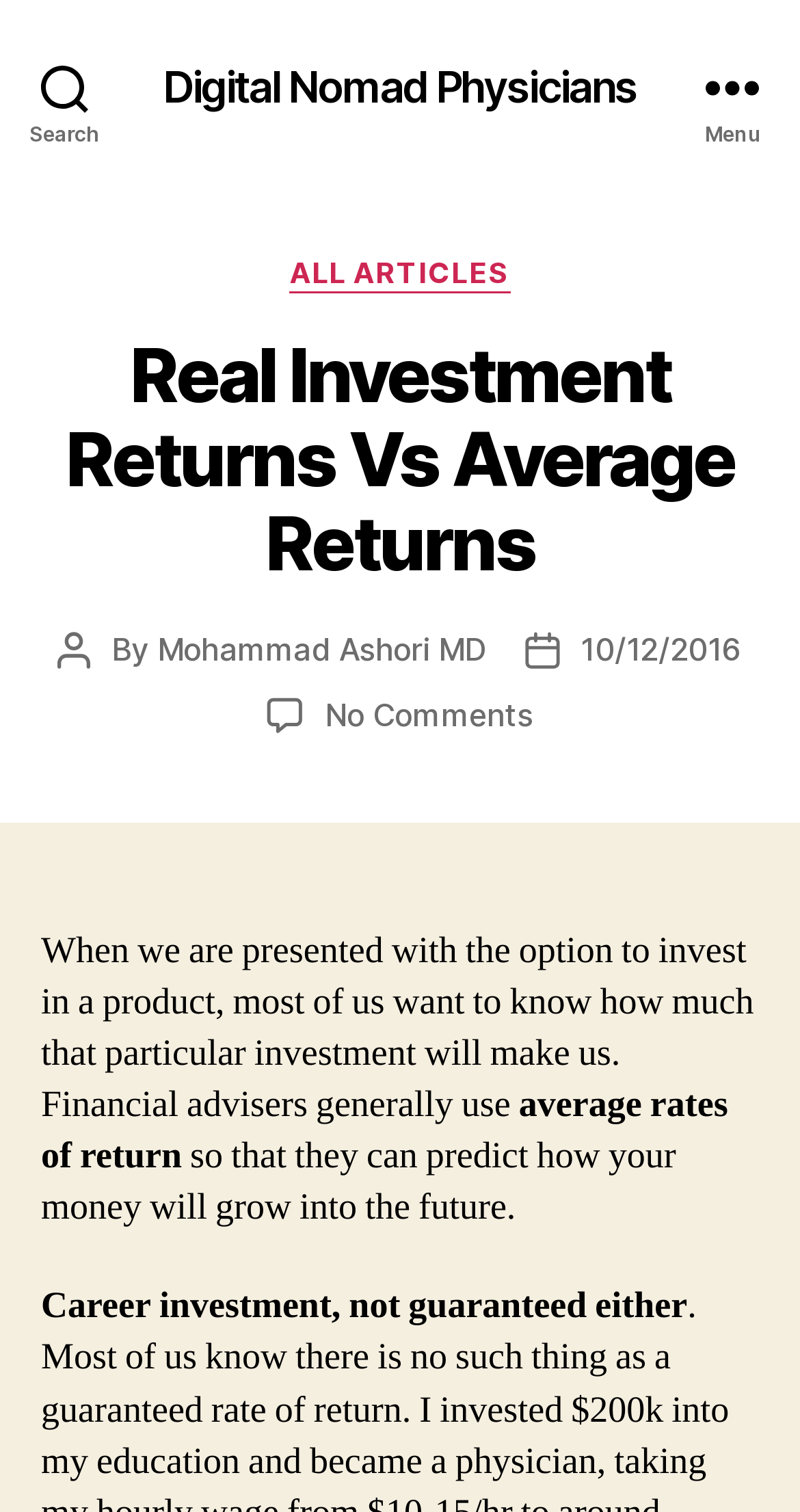When was the article published?
Answer the question in a detailed and comprehensive manner.

The publication date of the article can be found by looking at the 'Post date' section, which is located below the main heading. The date '10/12/2016' is listed as the publication date.